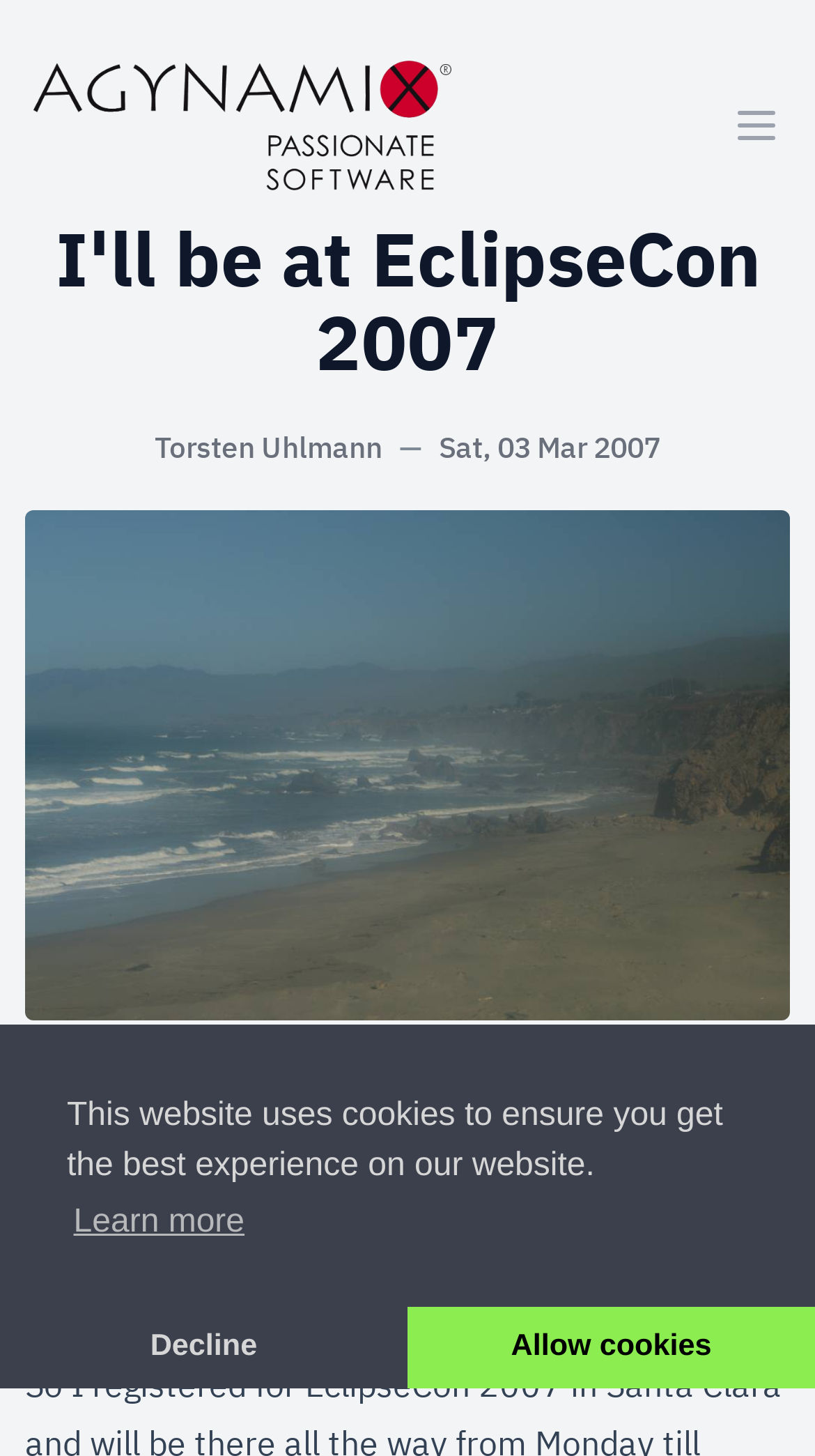How many buttons are in the main menu?
Give a one-word or short phrase answer based on the image.

1